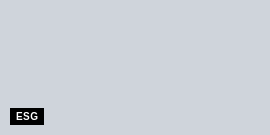Create a detailed narrative that captures the essence of the image.

The image features a prominent black rectangle with the white letters "ESG" displayed prominently in the center. This acronym stands for Environmental, Social, and Governance, highlighting its significance in sustainable business practices and corporate responsibility. The simplistic design emphasizes the importance of ESG principles in contemporary discussions surrounding sustainability and ethical investing. In the context of the surrounding content, it is likely associated with articles detailing various aspects of ESG investing, which focuses on integrating these criteria into financial decisions to foster long-term growth and positive social impact.